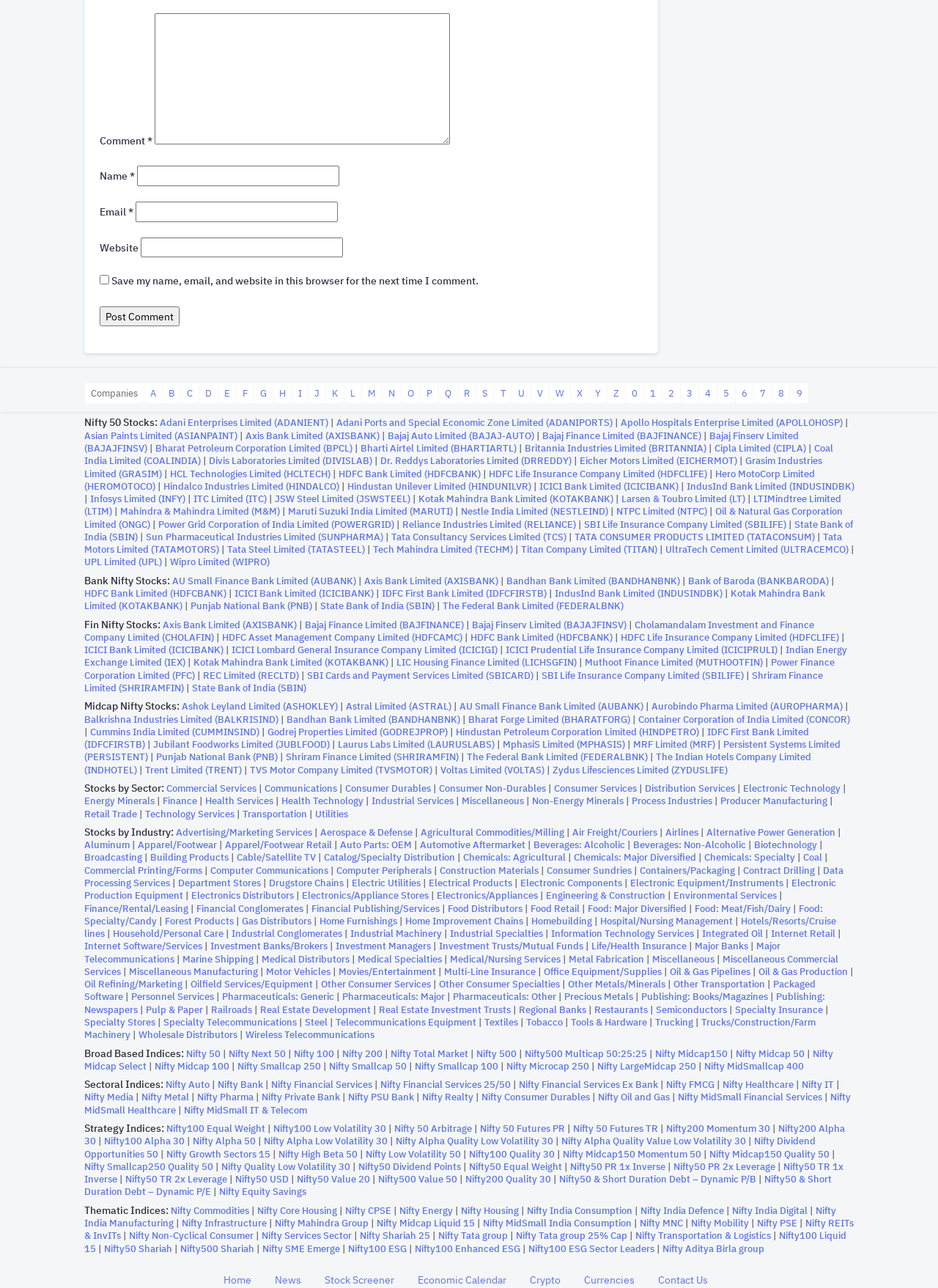Specify the bounding box coordinates of the area that needs to be clicked to achieve the following instruction: "Type in the 'Name' field".

[0.146, 0.129, 0.361, 0.145]